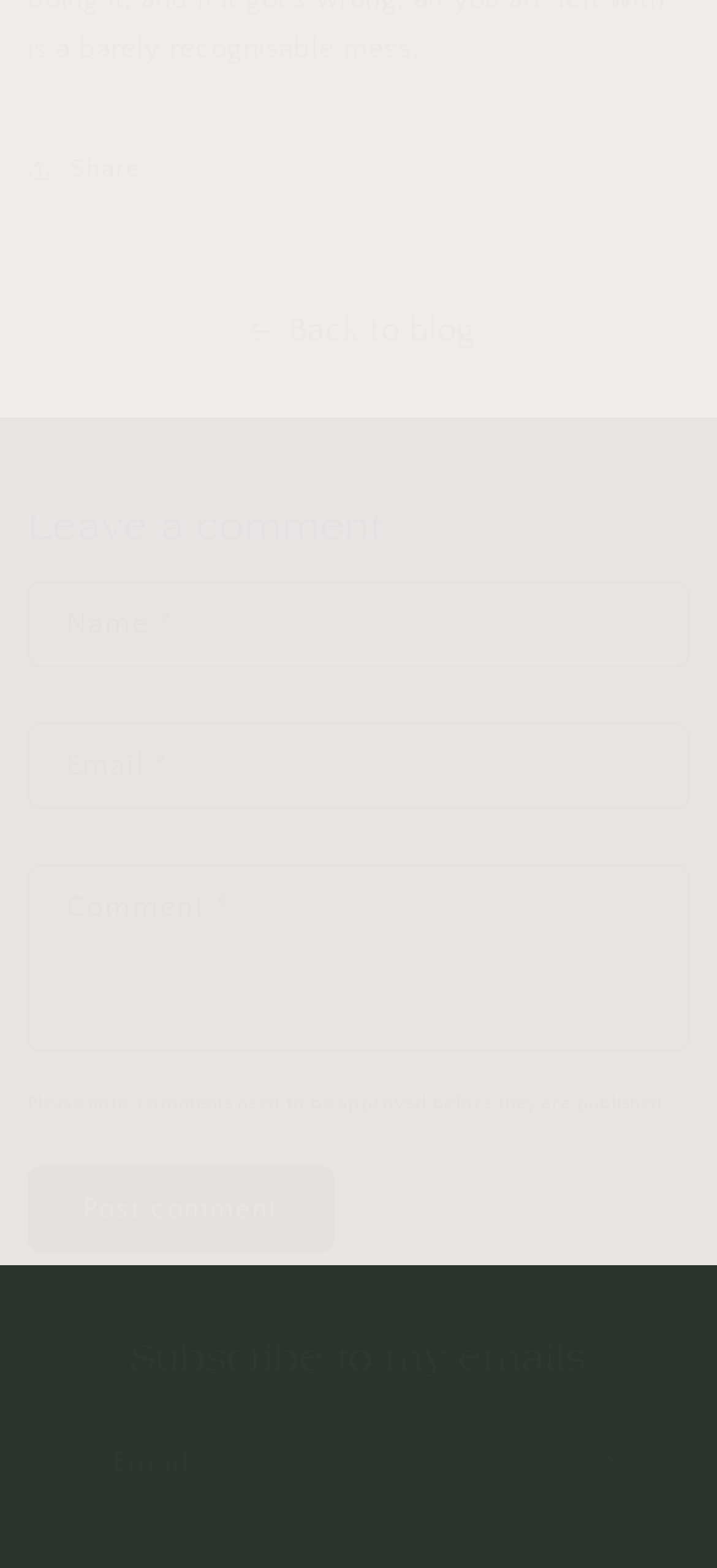Identify the bounding box coordinates of the clickable region required to complete the instruction: "Leave a comment". The coordinates should be given as four float numbers within the range of 0 and 1, i.e., [left, top, right, bottom].

[0.038, 0.321, 0.962, 0.351]